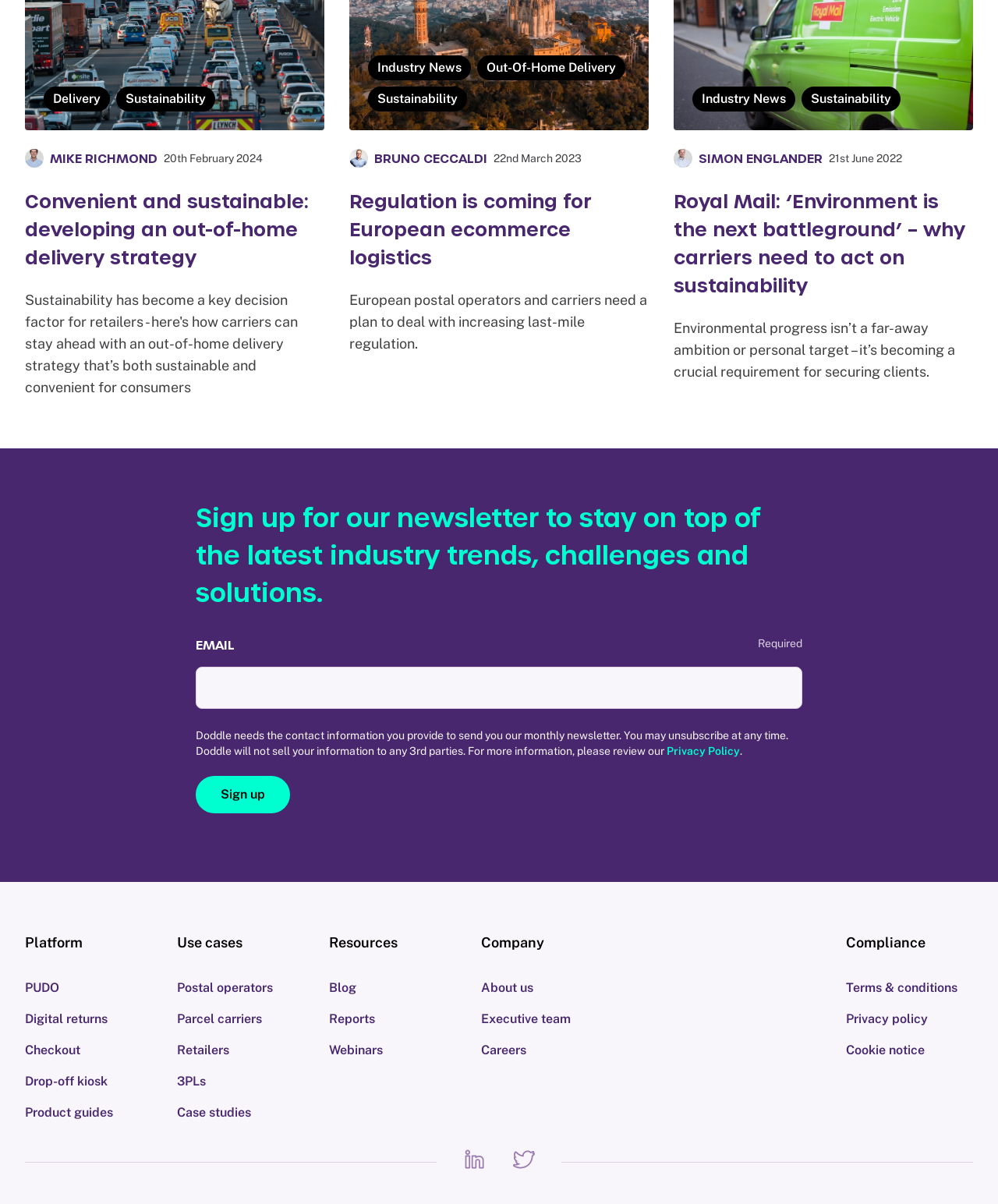Determine the bounding box coordinates of the clickable region to execute the instruction: "Click on the 'PUDO' button". The coordinates should be four float numbers between 0 and 1, denoted as [left, top, right, bottom].

[0.025, 0.813, 0.059, 0.828]